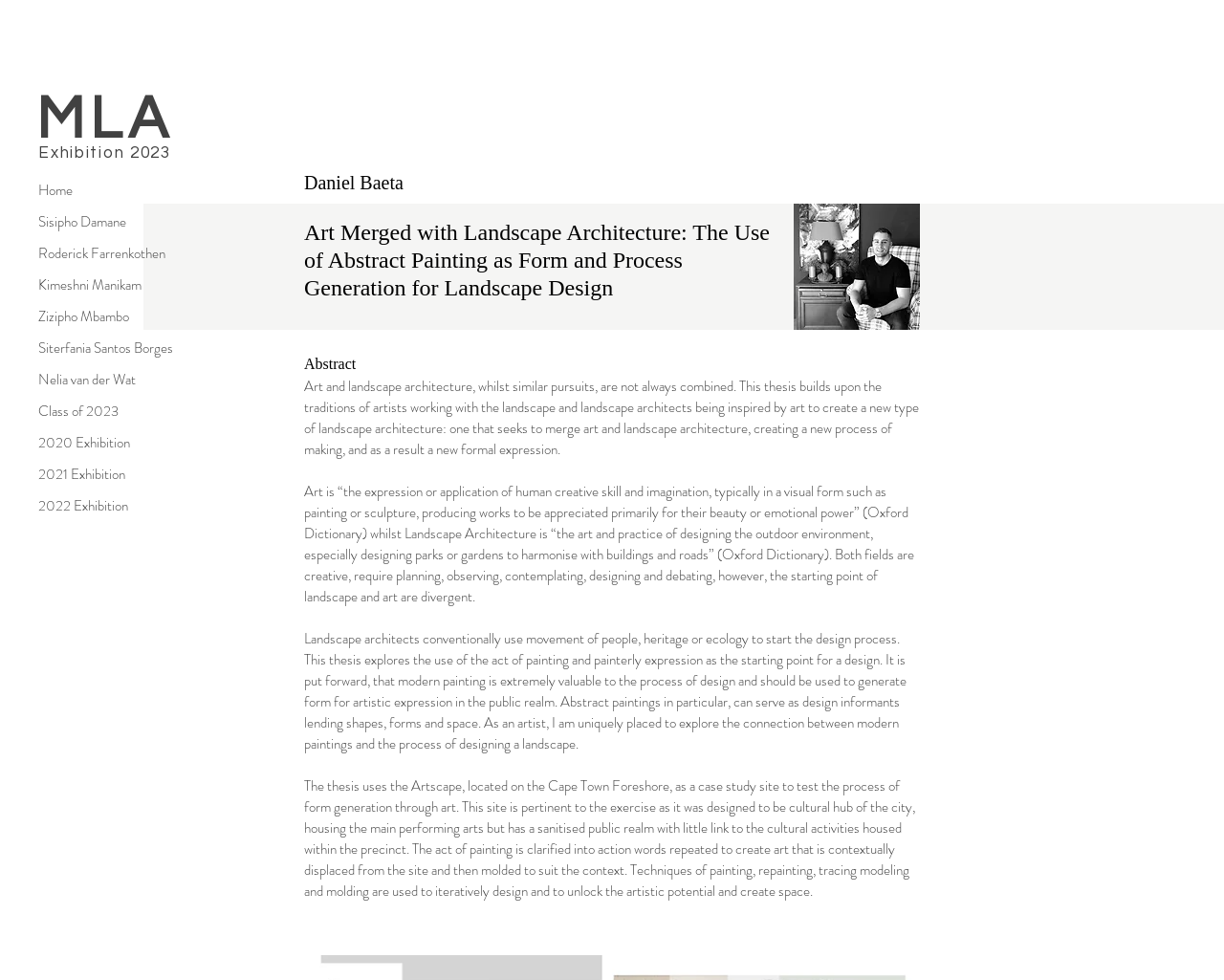Please answer the following question using a single word or phrase: What is the location of the case study site mentioned in the thesis project?

Cape Town Foreshore